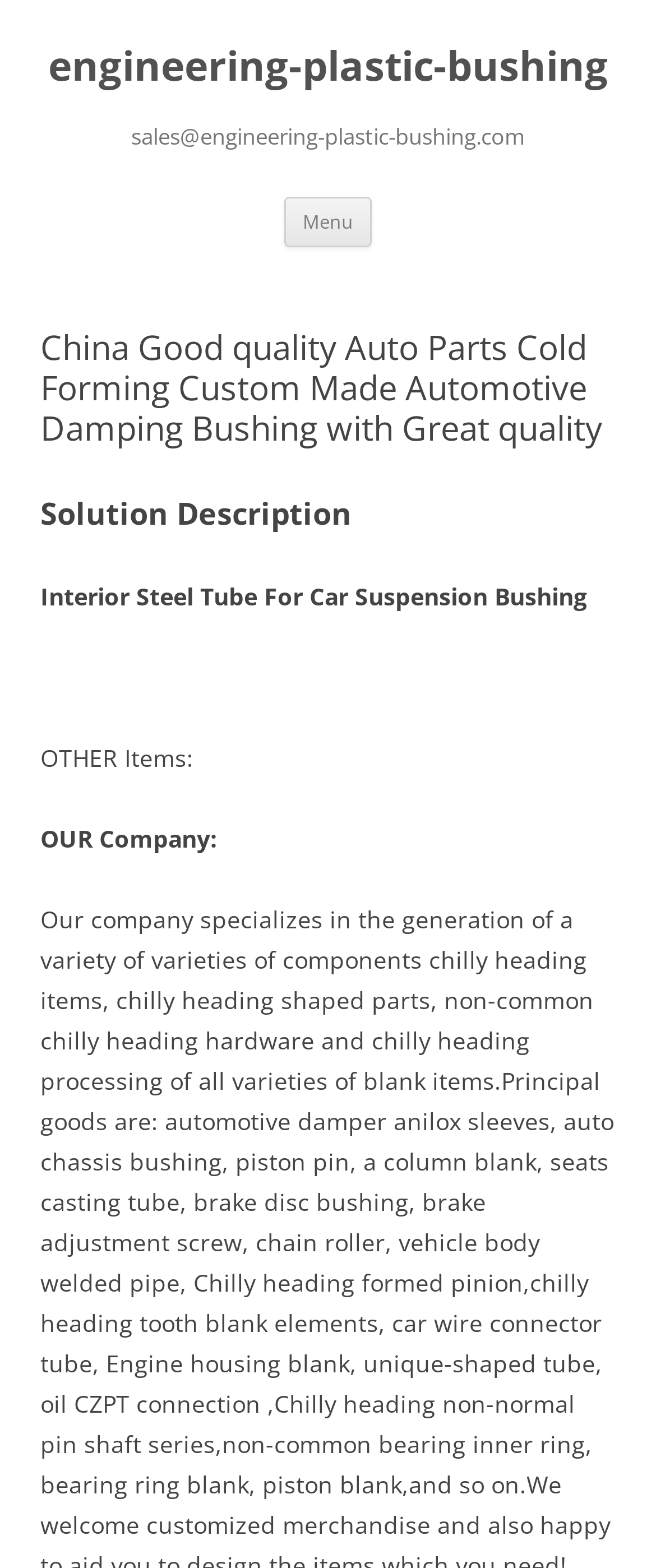Mark the bounding box of the element that matches the following description: "engineering-plastic-bushing".

[0.073, 0.026, 0.927, 0.059]